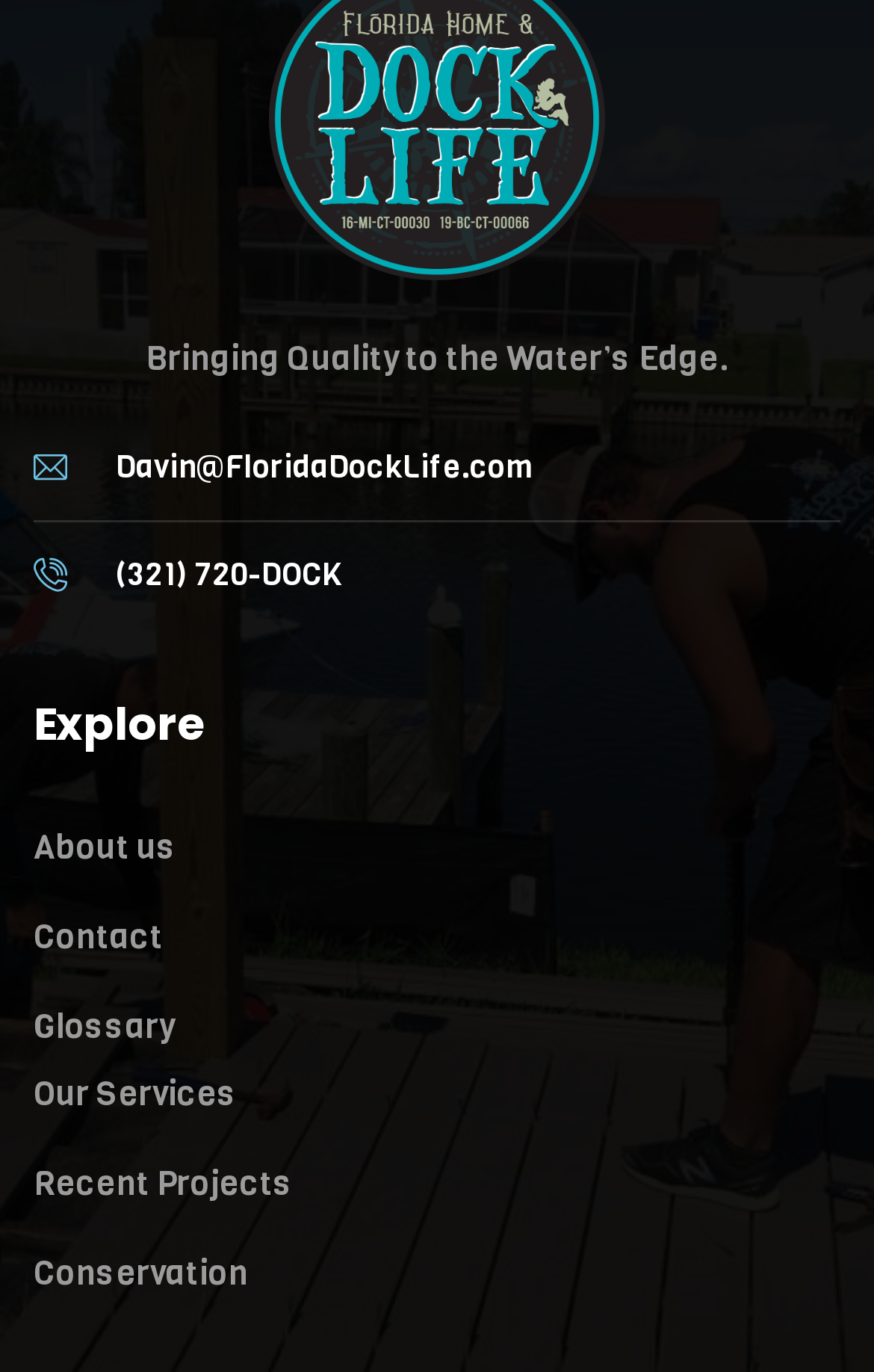Please identify the bounding box coordinates of the clickable region that I should interact with to perform the following instruction: "Learn more about the company". The coordinates should be expressed as four float numbers between 0 and 1, i.e., [left, top, right, bottom].

[0.038, 0.593, 0.962, 0.642]